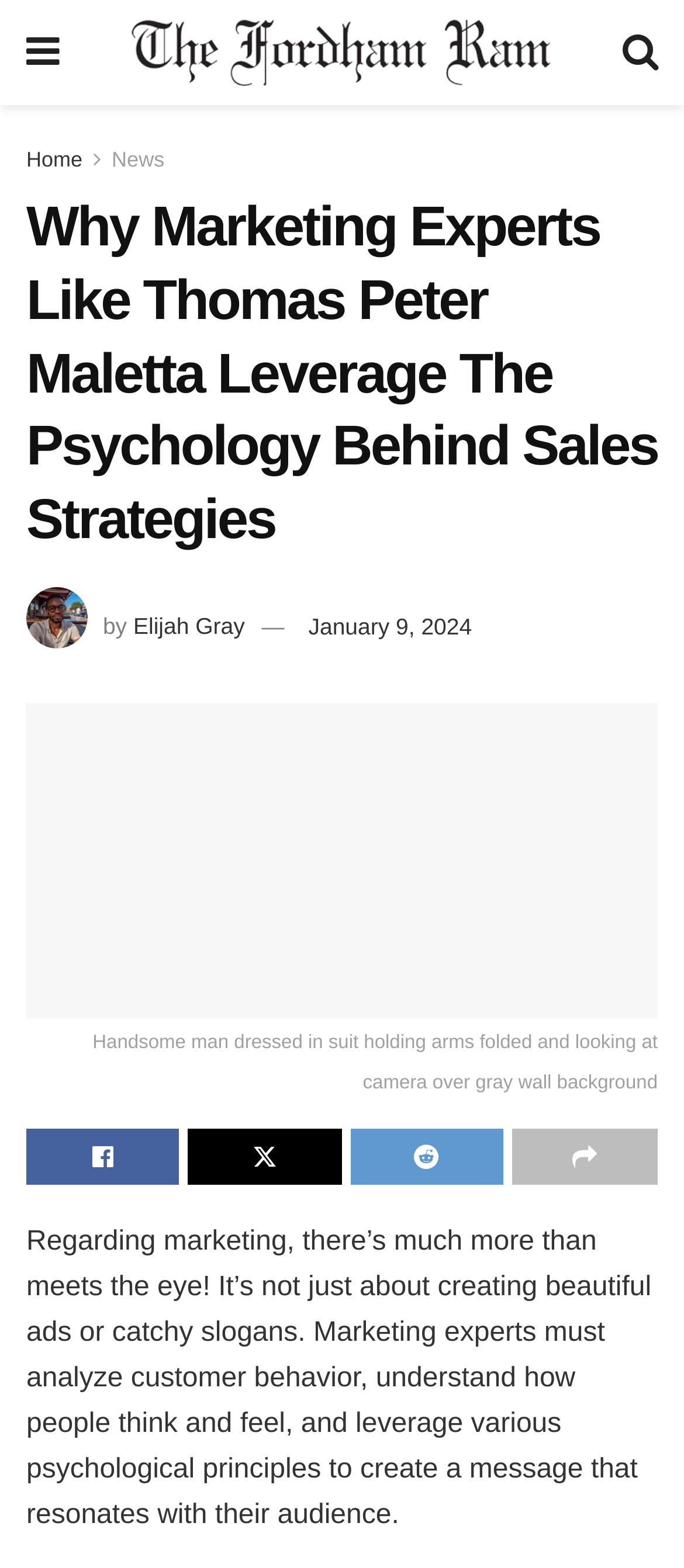Identify the bounding box coordinates of the region that should be clicked to execute the following instruction: "Click the Home link".

[0.038, 0.094, 0.121, 0.11]